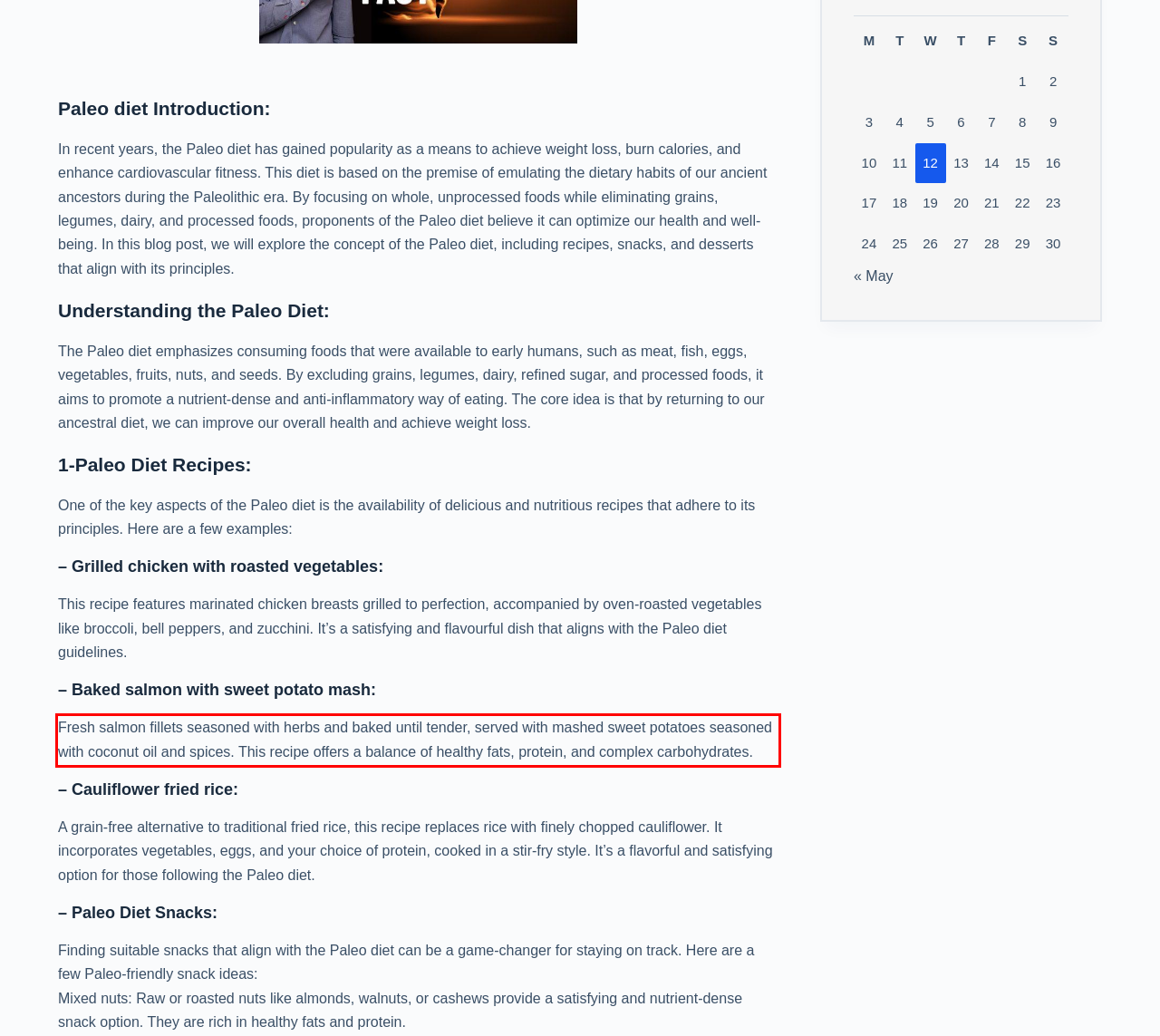Within the screenshot of the webpage, there is a red rectangle. Please recognize and generate the text content inside this red bounding box.

Fresh salmon fillets seasoned with herbs and baked until tender, served with mashed sweet potatoes seasoned with coconut oil and spices. This recipe offers a balance of healthy fats, protein, and complex carbohydrates.